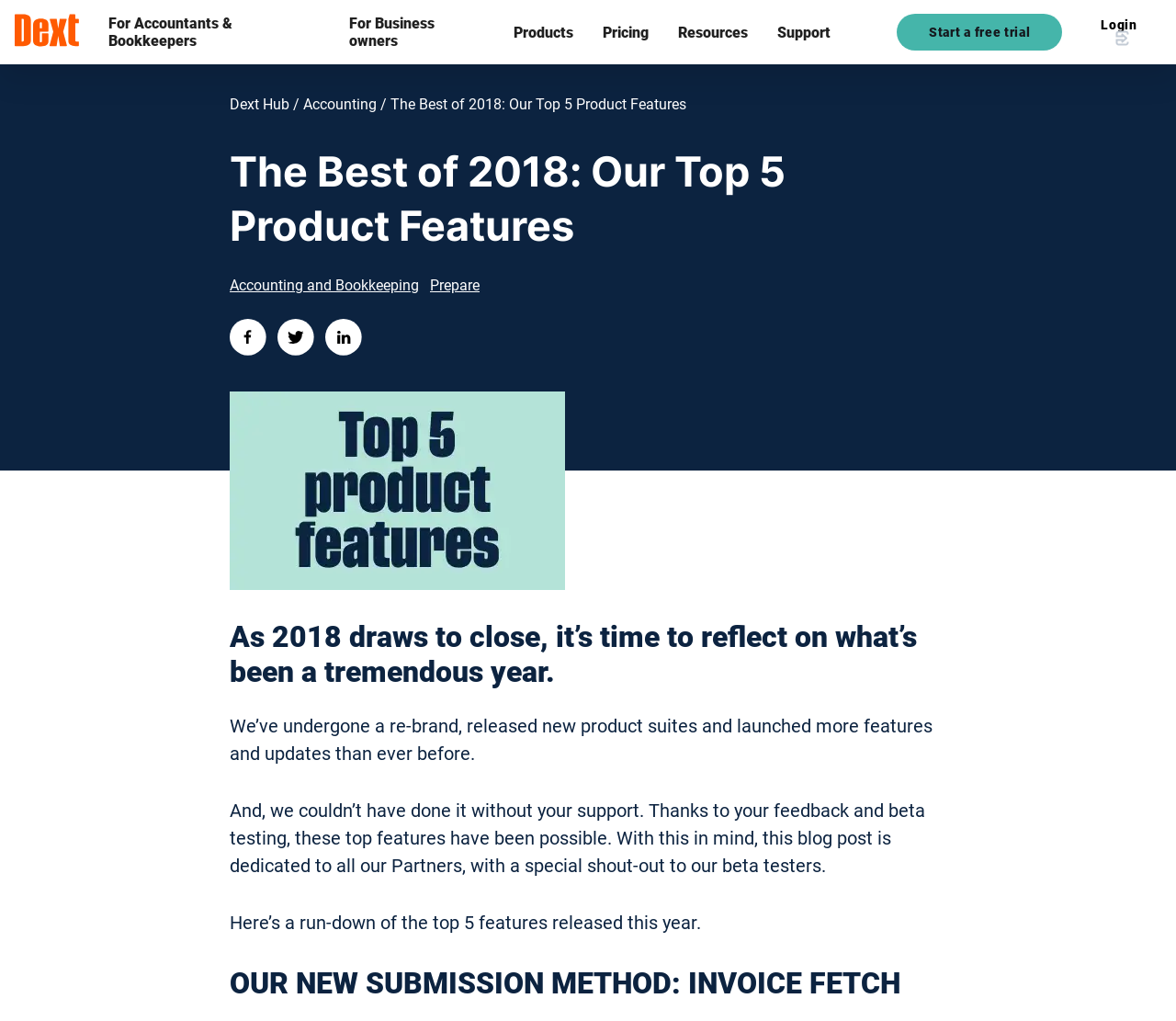Specify the bounding box coordinates of the area to click in order to execute this command: 'Start a free trial'. The coordinates should consist of four float numbers ranging from 0 to 1, and should be formatted as [left, top, right, bottom].

[0.763, 0.014, 0.903, 0.05]